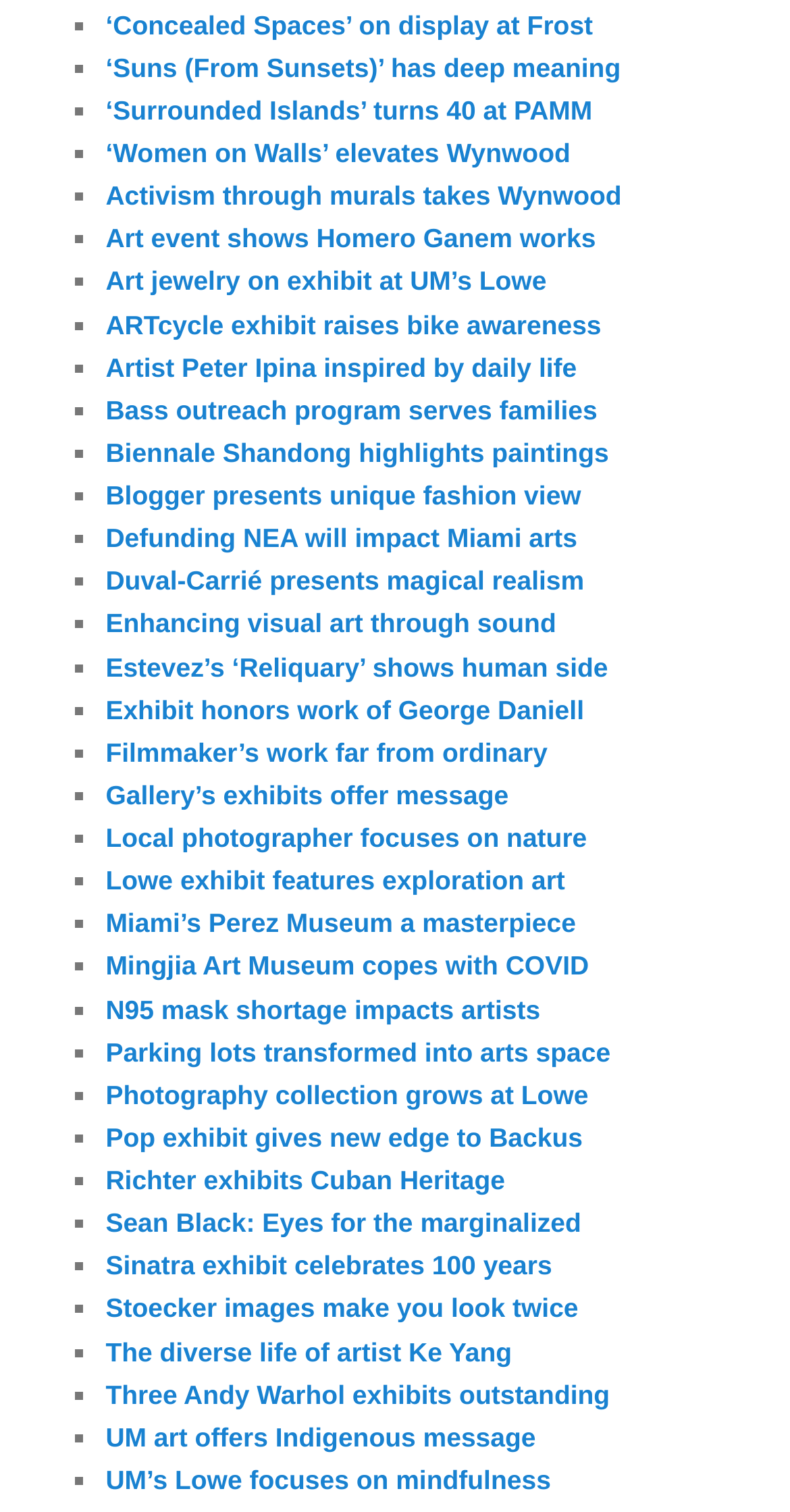Determine the bounding box of the UI component based on this description: "‘Women on Walls’ elevates Wynwood". The bounding box coordinates should be four float values between 0 and 1, i.e., [left, top, right, bottom].

[0.134, 0.091, 0.722, 0.111]